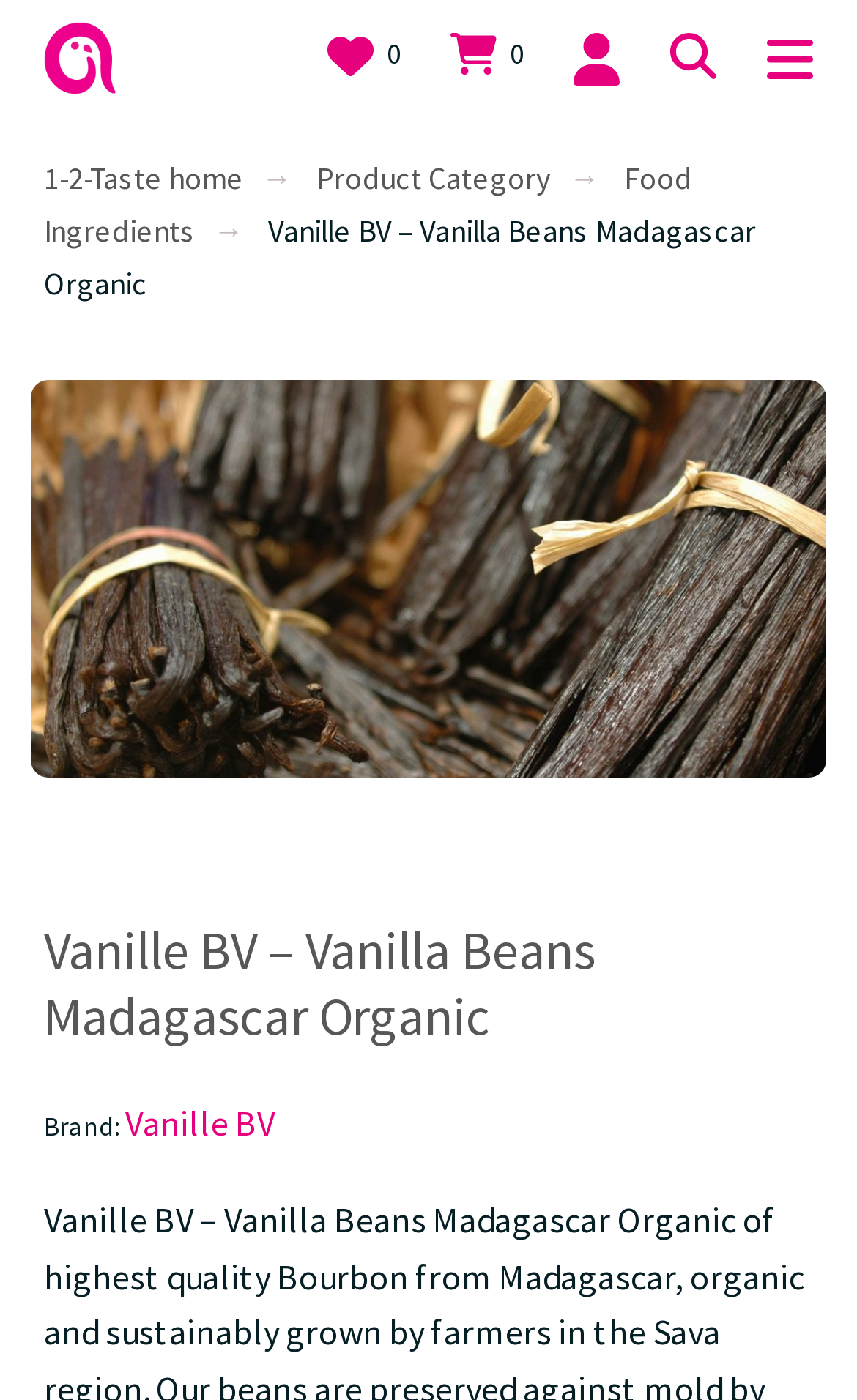Extract the bounding box coordinates for the UI element described as: "alt="1-2-Taste EU"".

[0.051, 0.023, 0.136, 0.054]